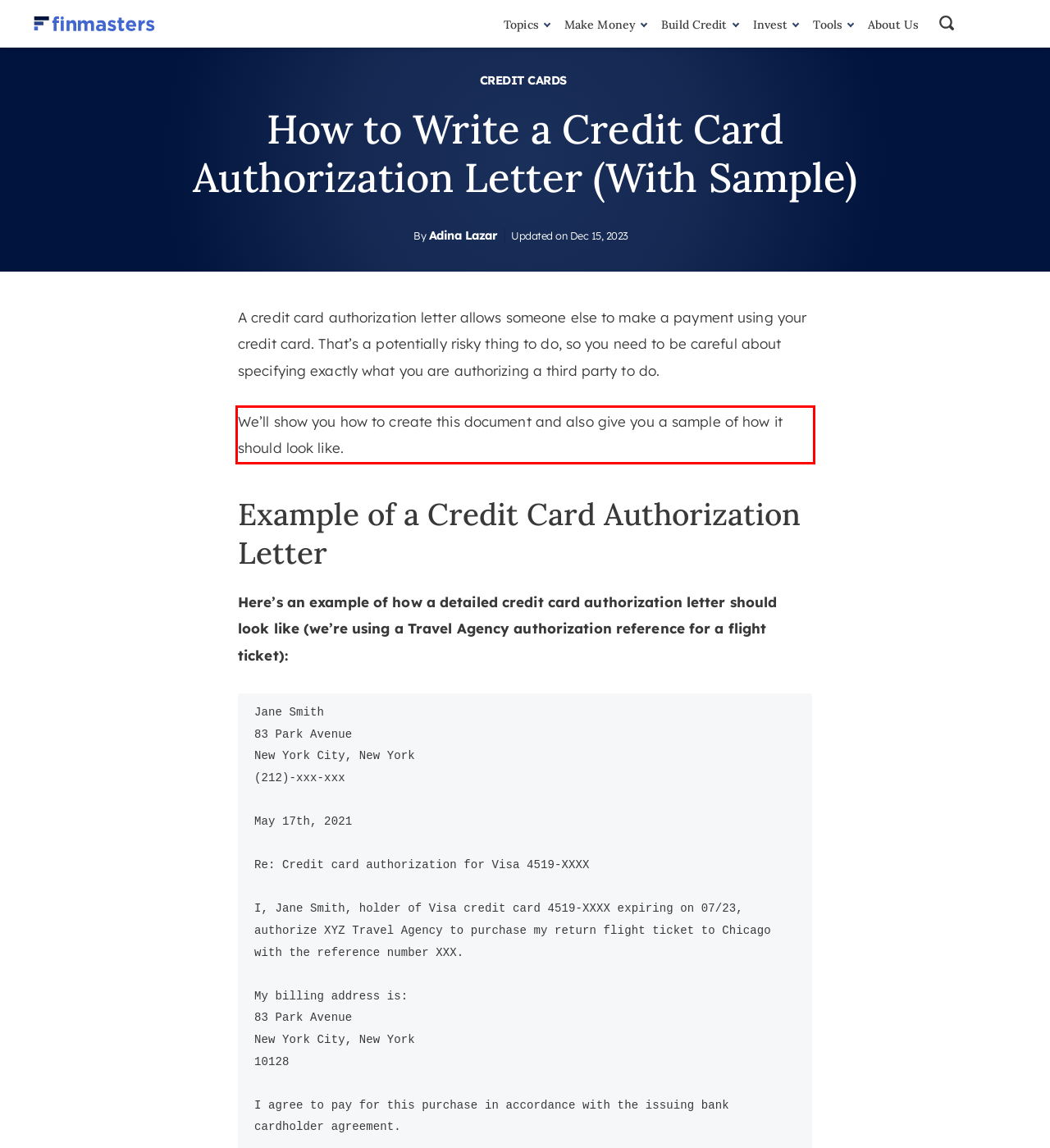Given a screenshot of a webpage containing a red bounding box, perform OCR on the text within this red bounding box and provide the text content.

We’ll show you how to create this document and also give you a sample of how it should look like.